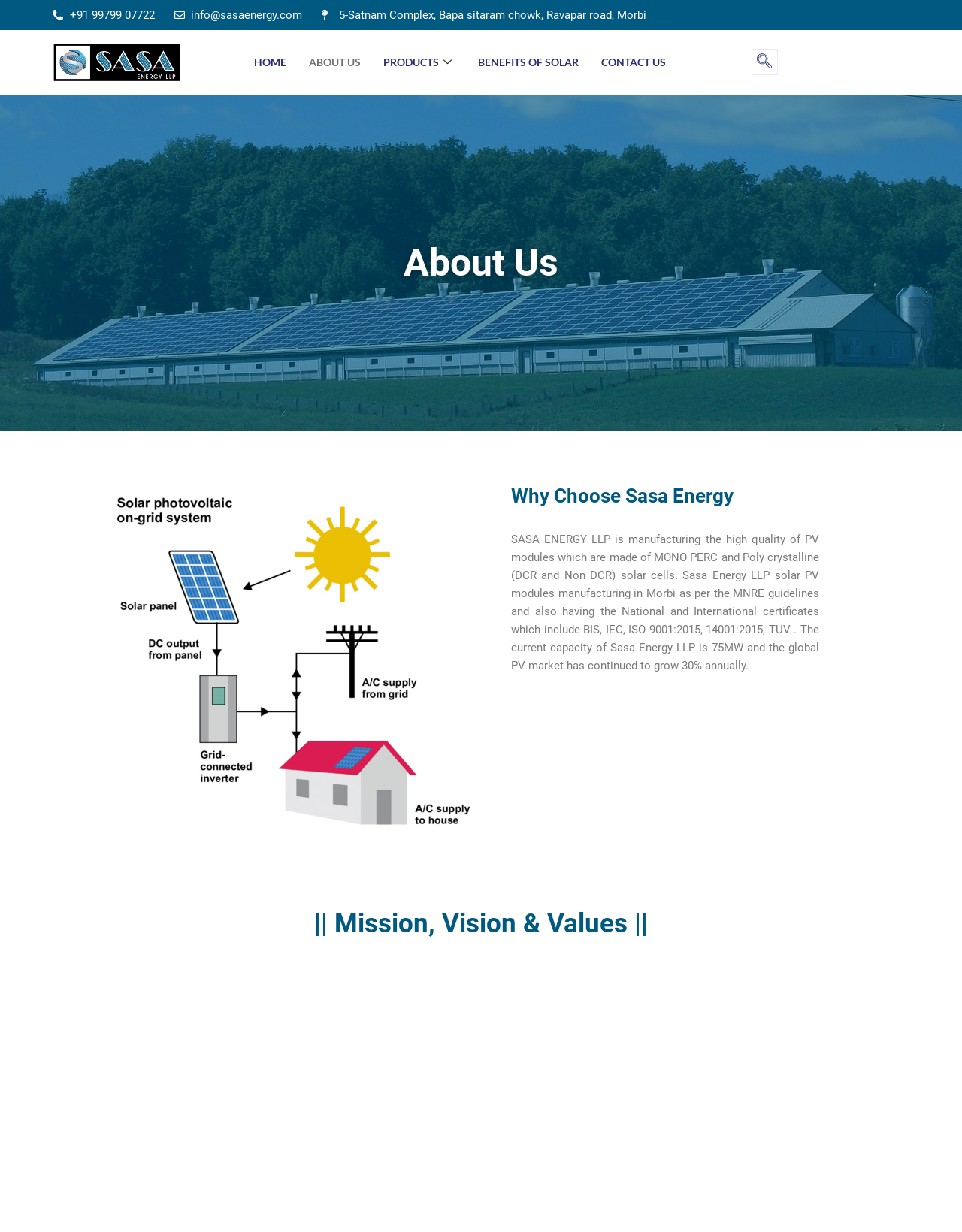Please find the bounding box coordinates of the element's region to be clicked to carry out this instruction: "click on Crimson Lightning Red Goalkeeper Gloves".

None